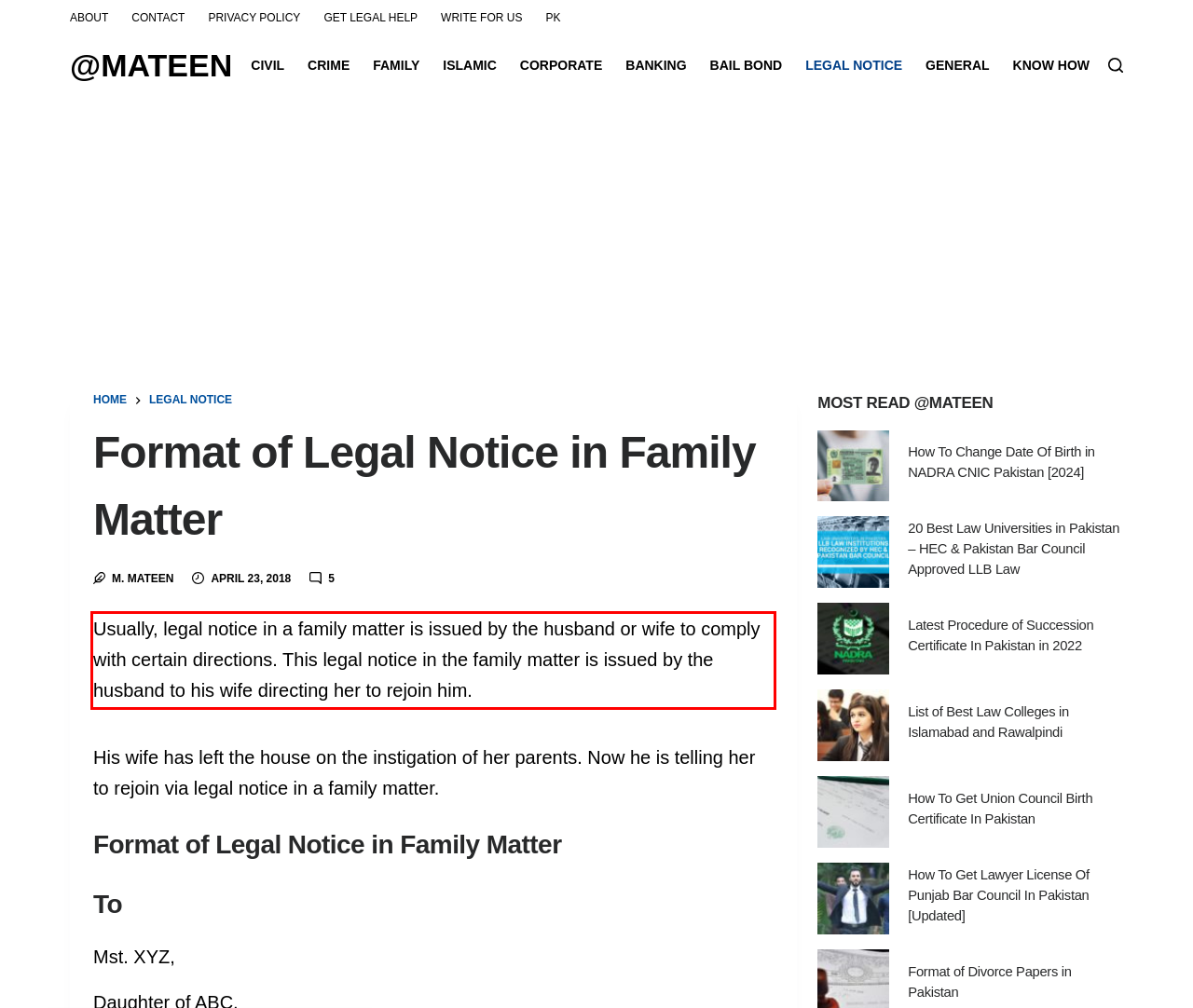Using the webpage screenshot, recognize and capture the text within the red bounding box.

Usually, legal notice in a family matter is issued by the husband or wife to comply with certain directions. This legal notice in the family matter is issued by the husband to his wife directing her to rejoin him.